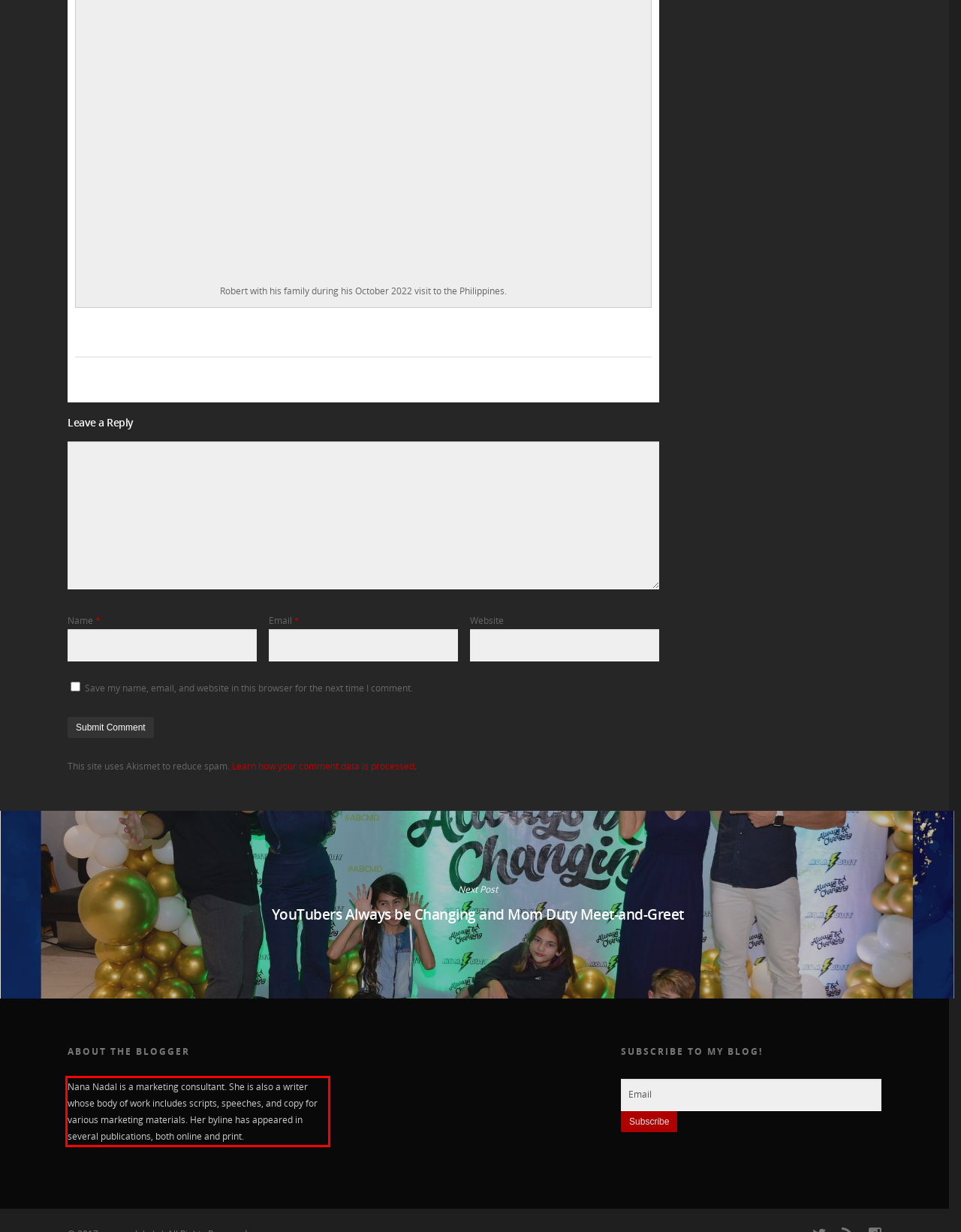Examine the webpage screenshot and use OCR to recognize and output the text within the red bounding box.

Nana Nadal is a marketing consultant. She is also a writer whose body of work includes scripts, speeches, and copy for various marketing materials. Her byline has appeared in several publications, both online and print.